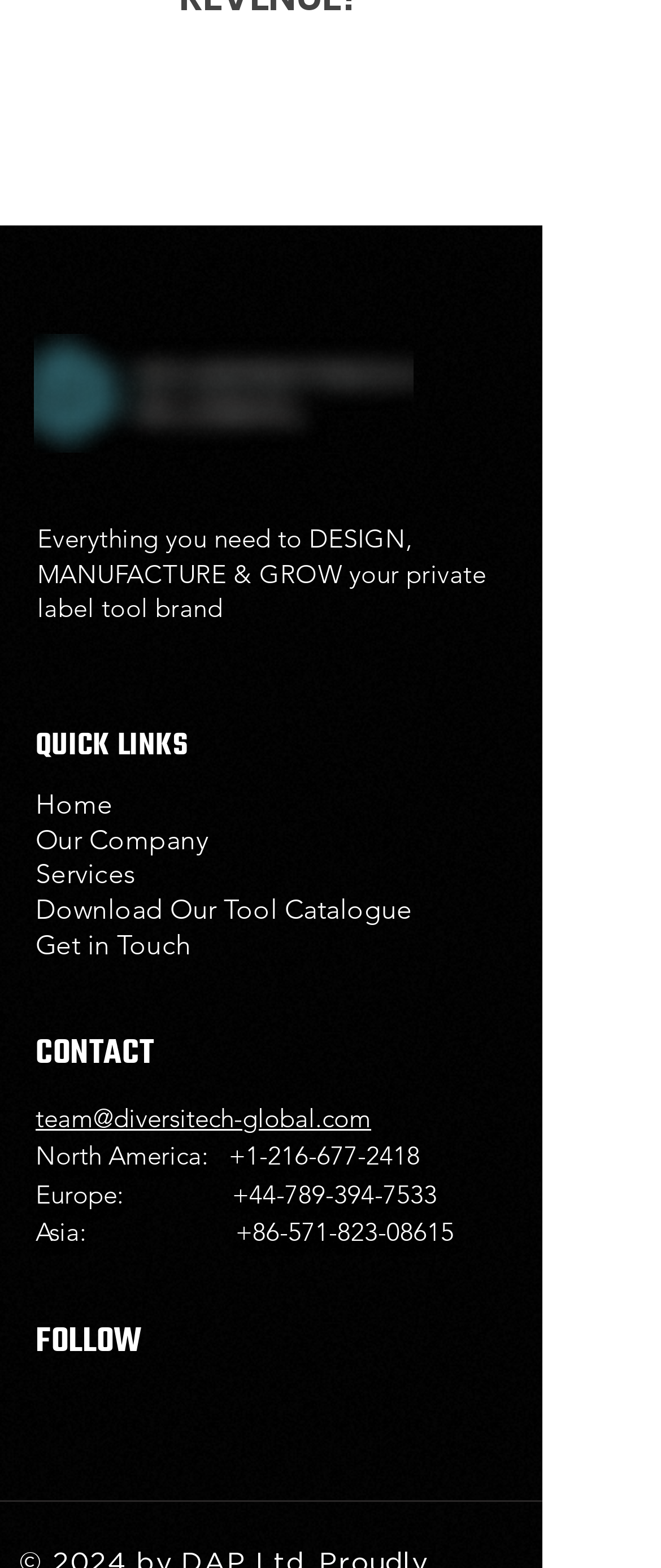What is the phone number for Asia?
Using the information presented in the image, please offer a detailed response to the question.

The phone number for Asia can be found in the 'CONTACT' section of the webpage, which is located at the bottom left corner, under the 'Asia:' label.